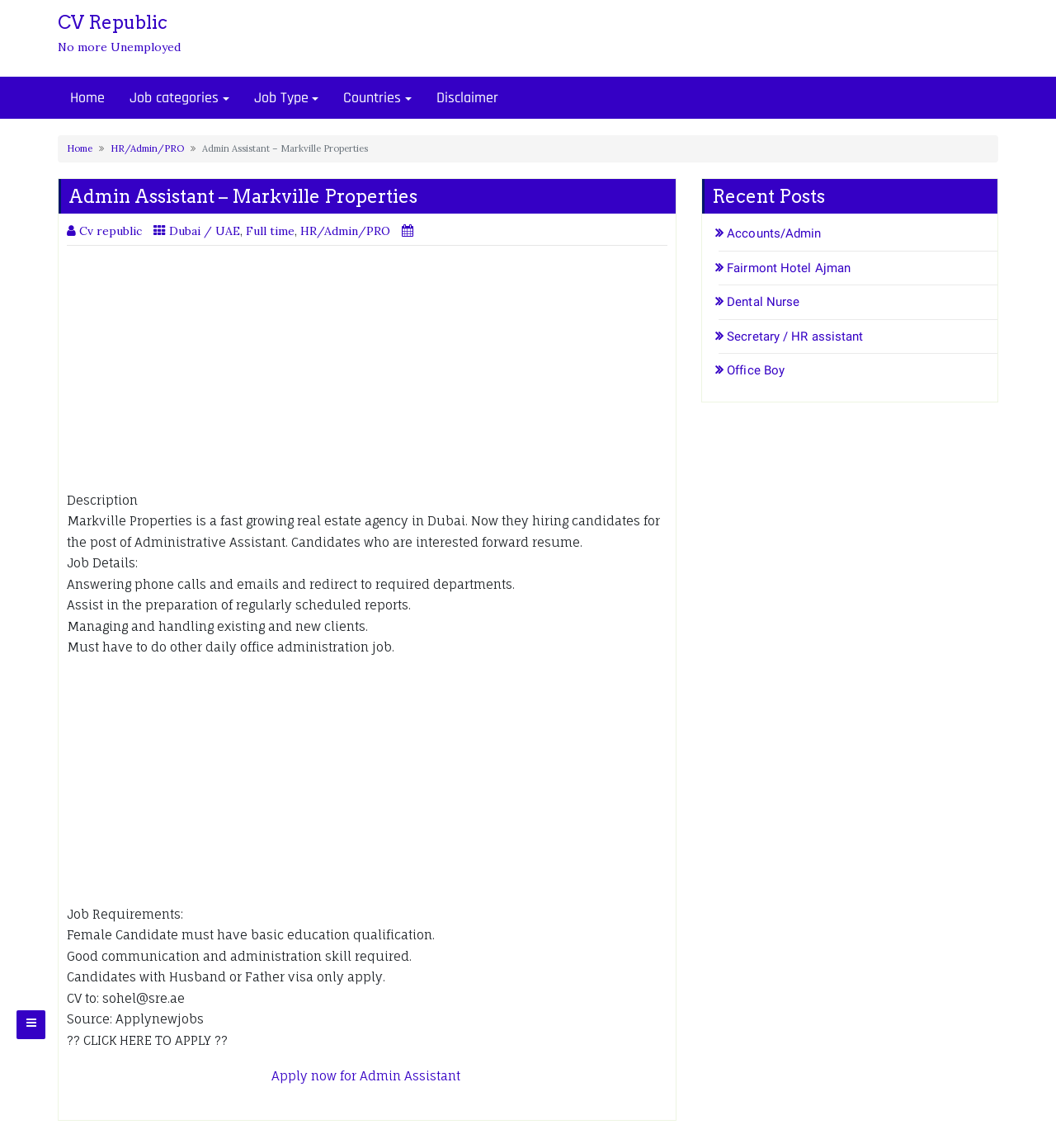Locate the bounding box coordinates of the clickable area to execute the instruction: "Click the 'About CDC' link". Provide the coordinates as four float numbers between 0 and 1, represented as [left, top, right, bottom].

None